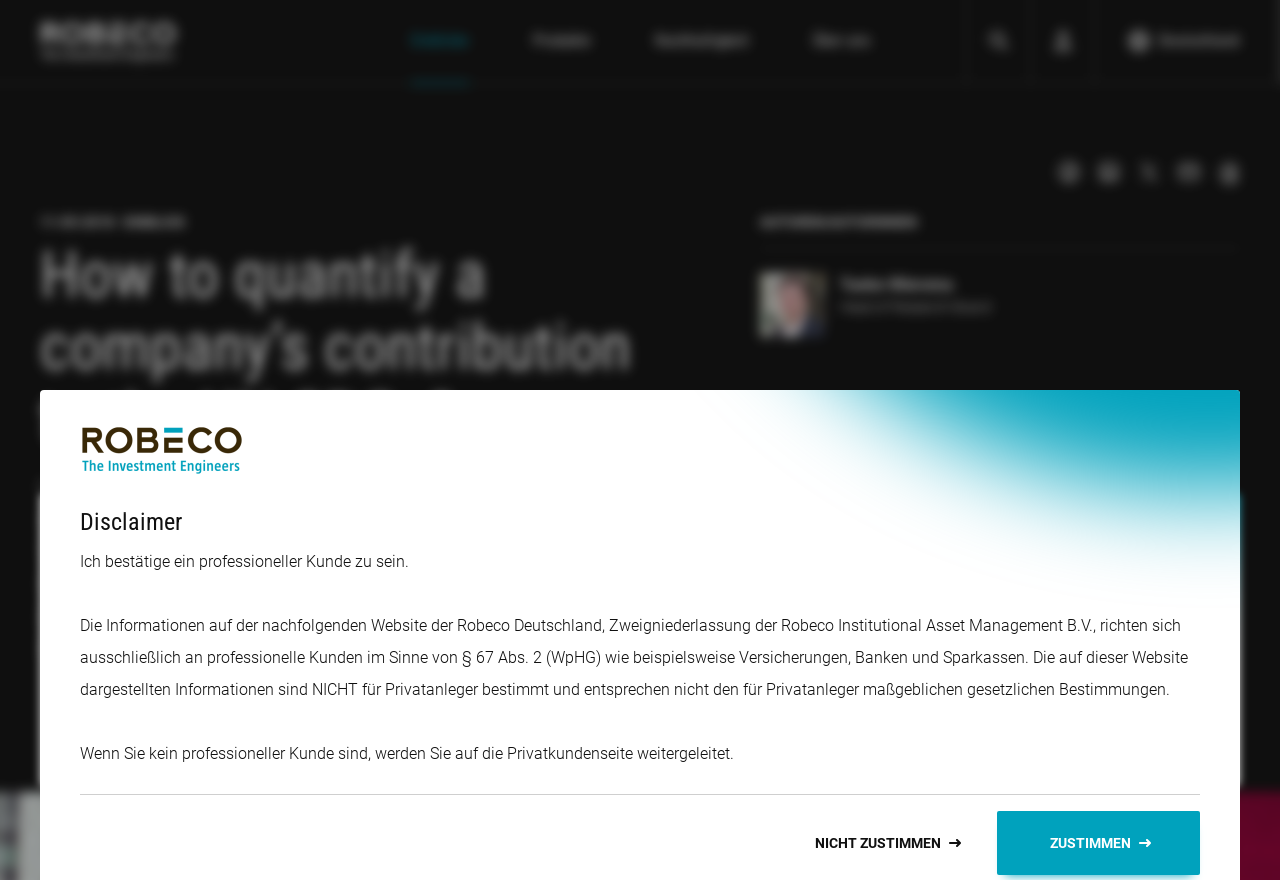Please respond to the question with a concise word or phrase:
What is the topic of the article?

SDGs